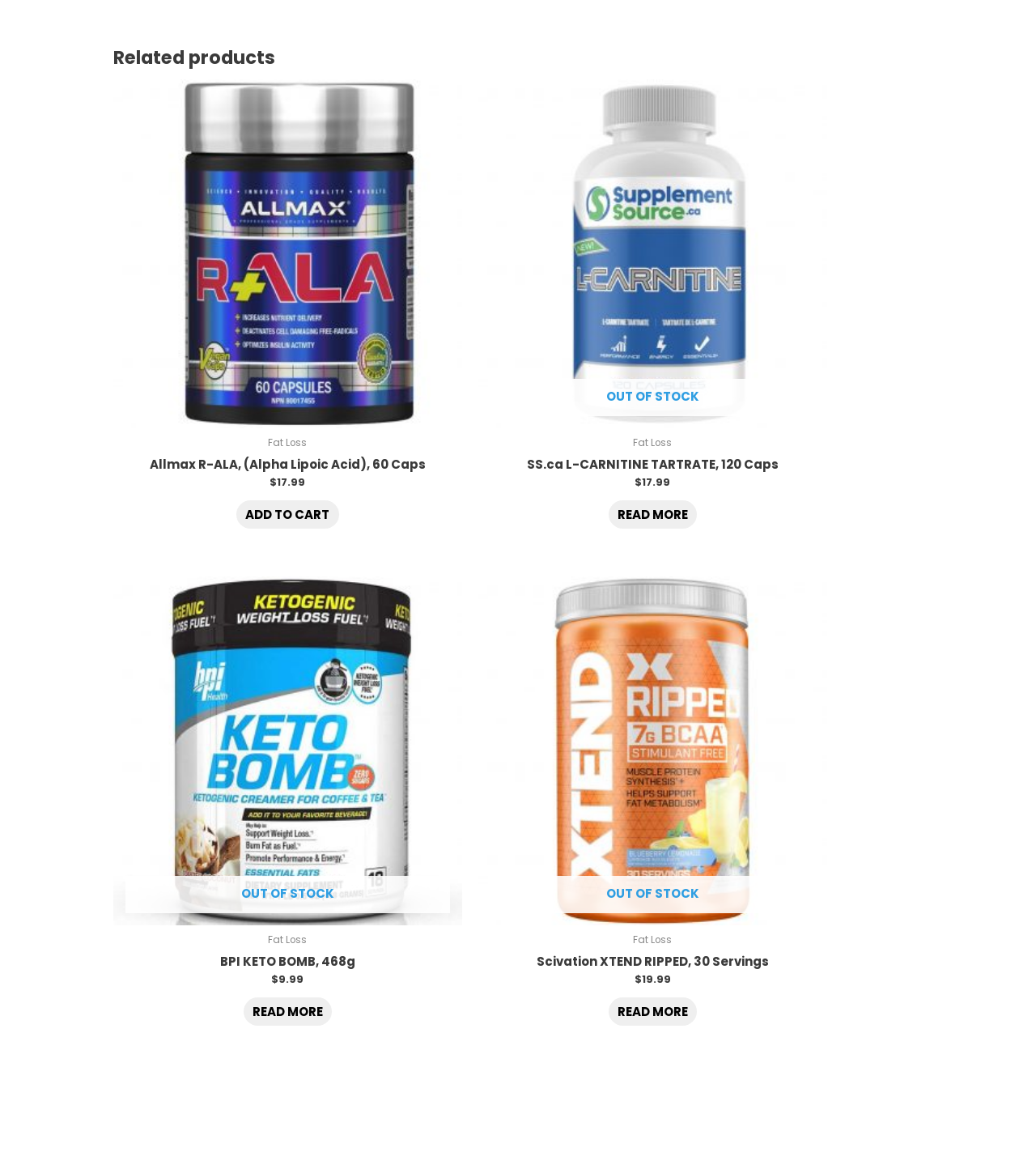Please find the bounding box coordinates of the element's region to be clicked to carry out this instruction: "Click on 'Allmax R-ALA, (Alpha Lipoic Acid), 60 Caps'".

[0.123, 0.261, 0.279, 0.288]